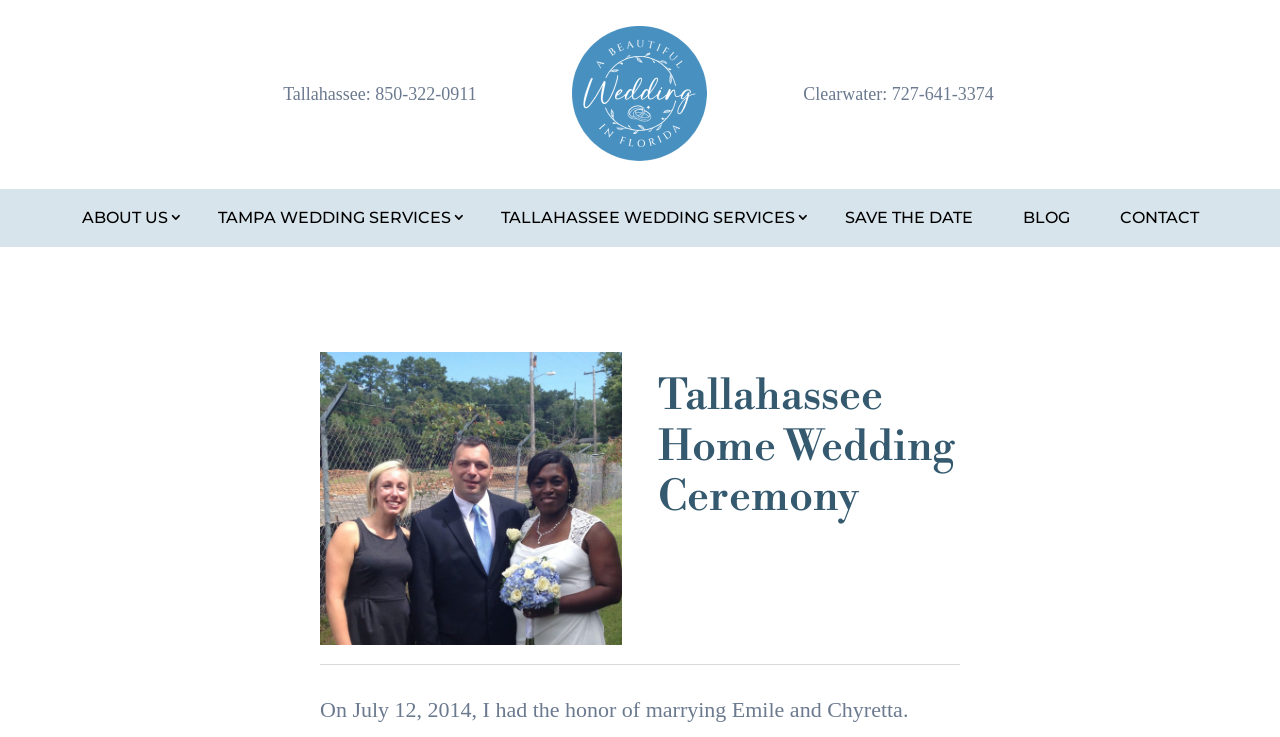Using the provided description 850-322-0911, find the bounding box coordinates for the UI element. Provide the coordinates in (top-left x, top-left y, bottom-right x, bottom-right y) format, ensuring all values are between 0 and 1.

[0.293, 0.113, 0.372, 0.141]